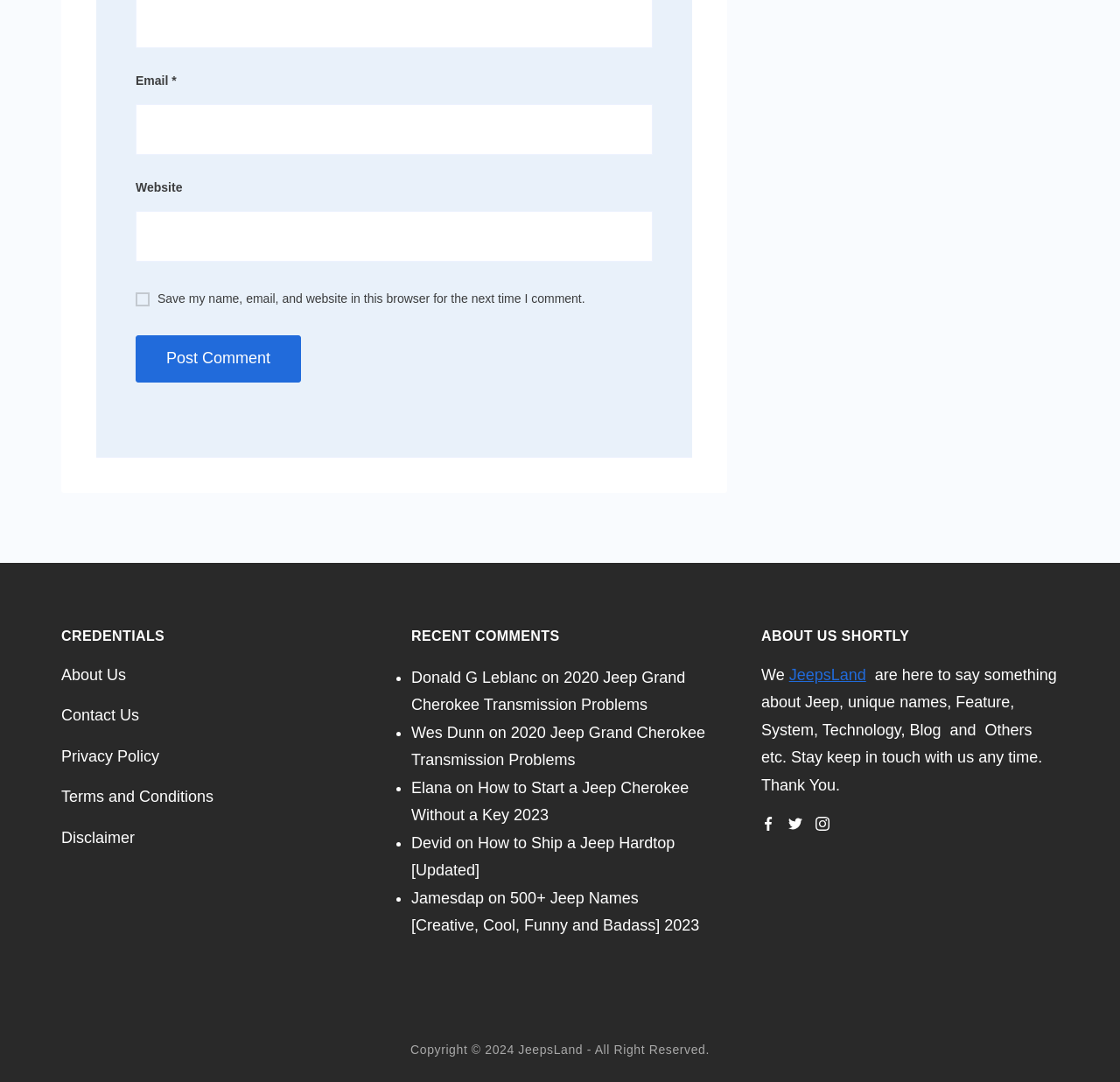Reply to the question with a single word or phrase:
What is the purpose of the 'Email' and 'Website' text boxes?

To leave a comment